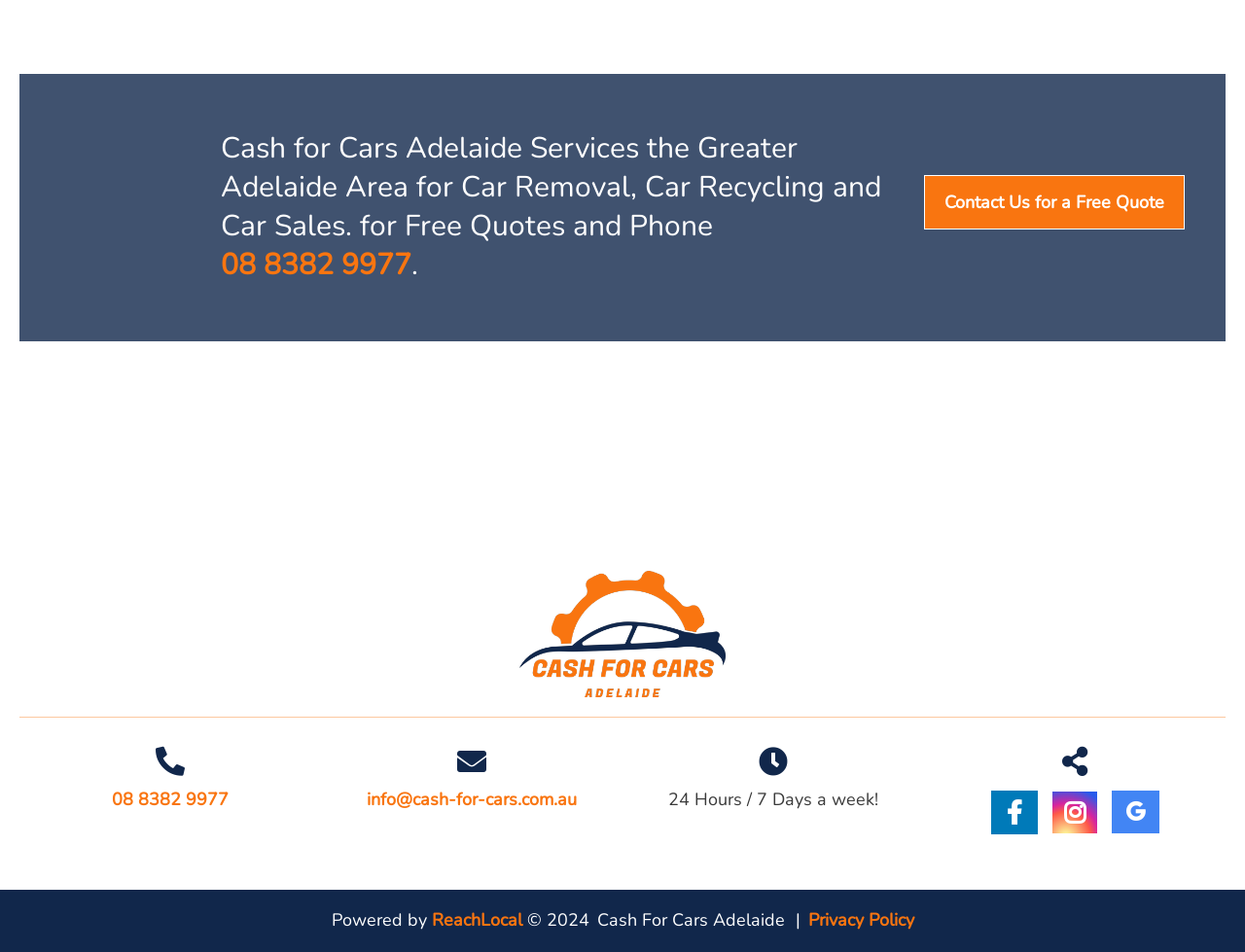Determine the bounding box coordinates of the section to be clicked to follow the instruction: "View privacy policy". The coordinates should be given as four float numbers between 0 and 1, formatted as [left, top, right, bottom].

[0.649, 0.954, 0.734, 0.979]